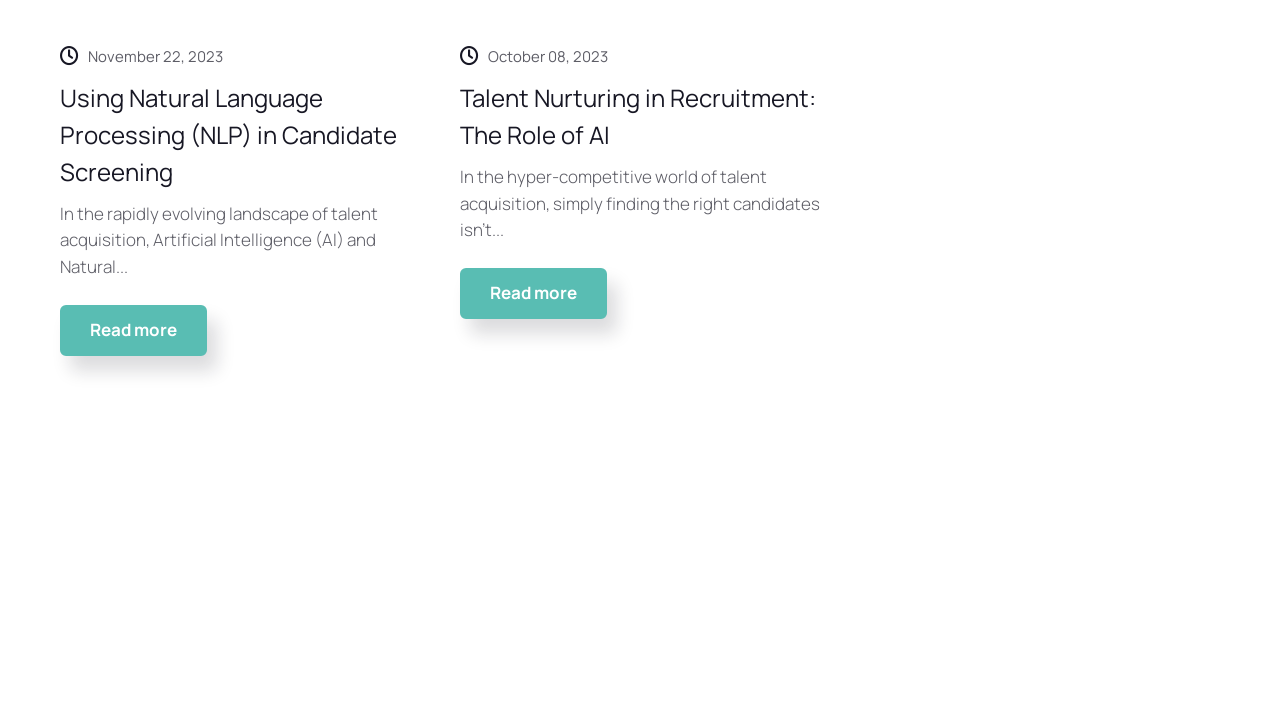Based on the element description Read more, identify the bounding box coordinates for the UI element. The coordinates should be in the format (top-left x, top-left y, bottom-right x, bottom-right y) and within the 0 to 1 range.

[0.047, 0.432, 0.162, 0.504]